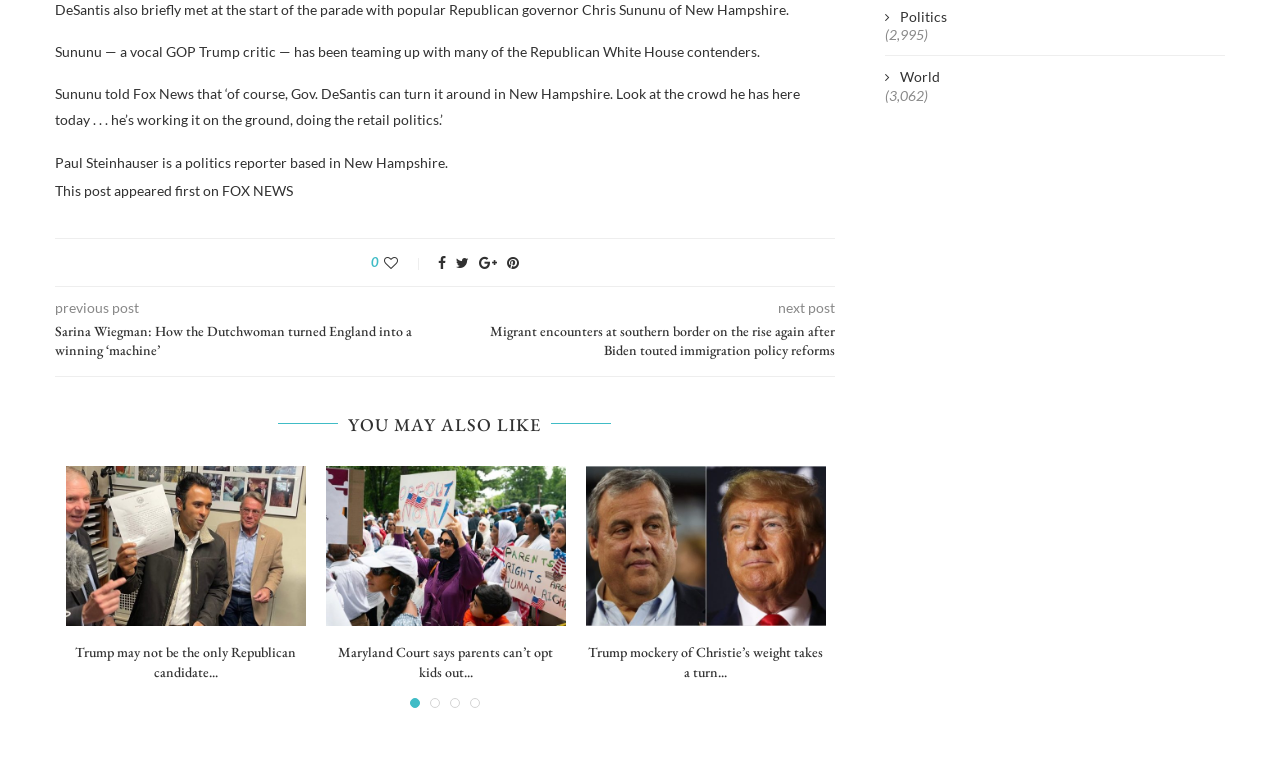Please predict the bounding box coordinates of the element's region where a click is necessary to complete the following instruction: "Click on the 'VIEW ALL REVIEWS' link". The coordinates should be represented by four float numbers between 0 and 1, i.e., [left, top, right, bottom].

None